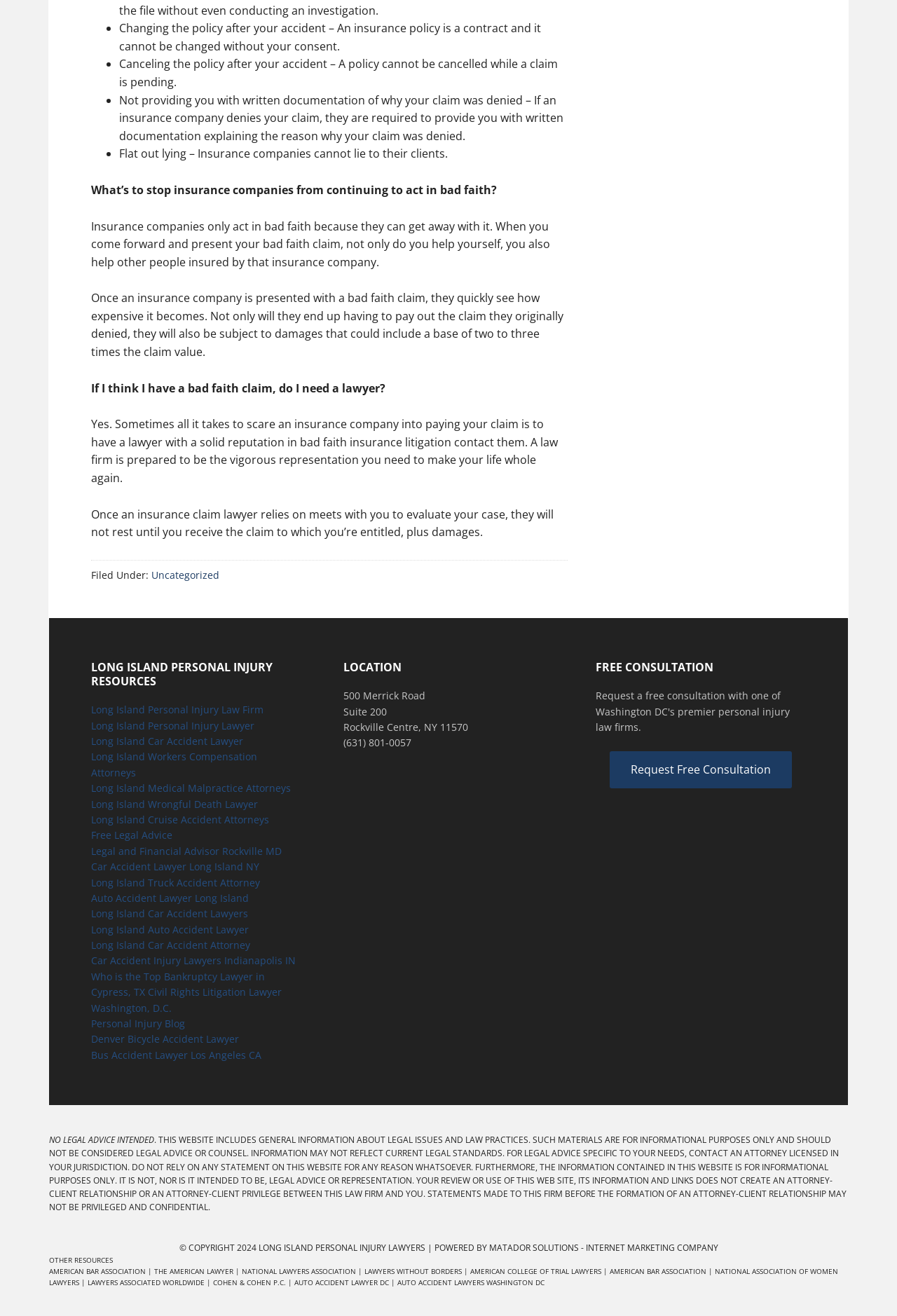Determine the bounding box coordinates of the clickable element necessary to fulfill the instruction: "Visit 'Long Island Personal Injury Law Firm'". Provide the coordinates as four float numbers within the 0 to 1 range, i.e., [left, top, right, bottom].

[0.102, 0.534, 0.294, 0.544]